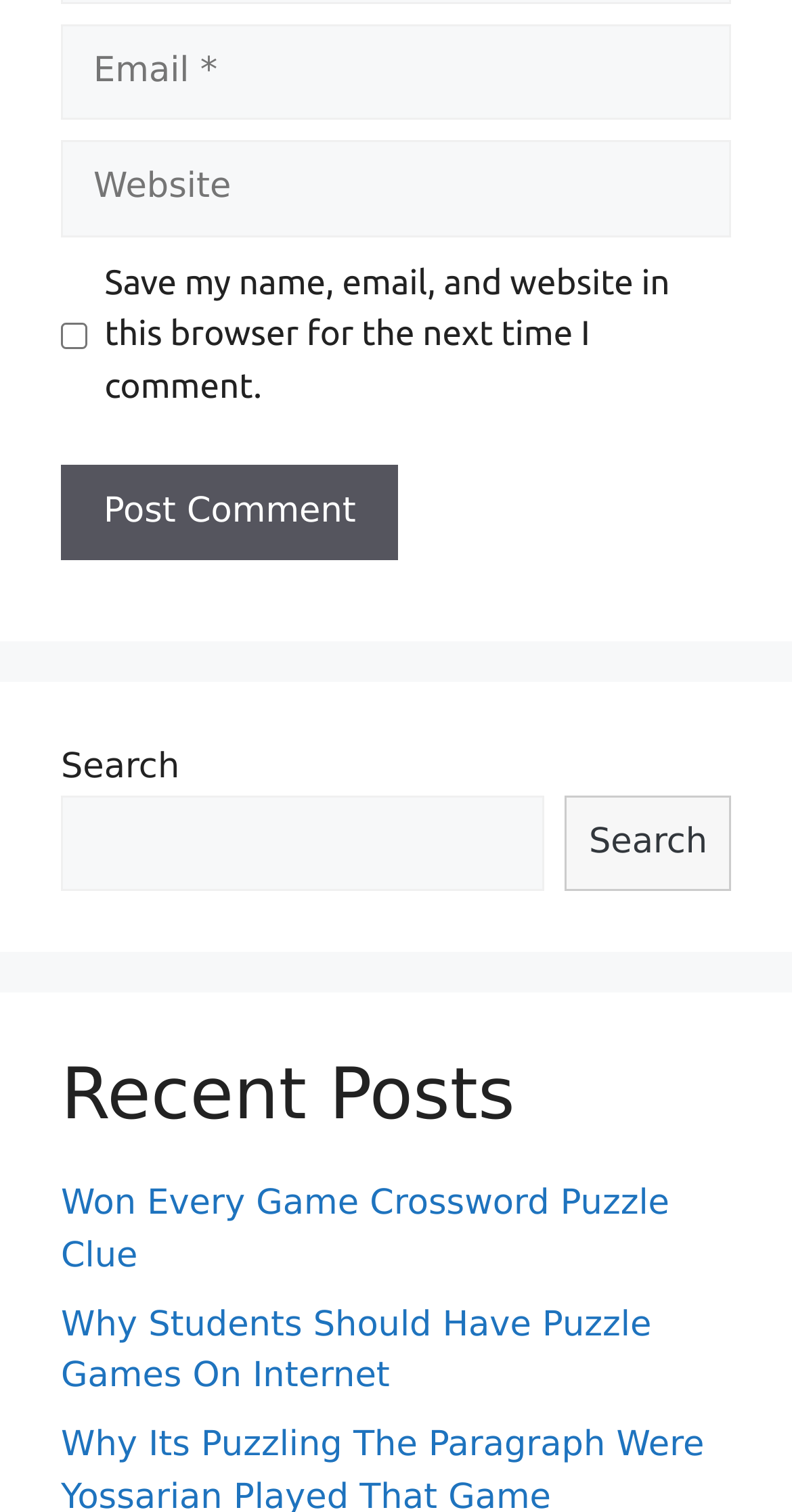Answer the question briefly using a single word or phrase: 
What is the function of the button below the search box?

Search